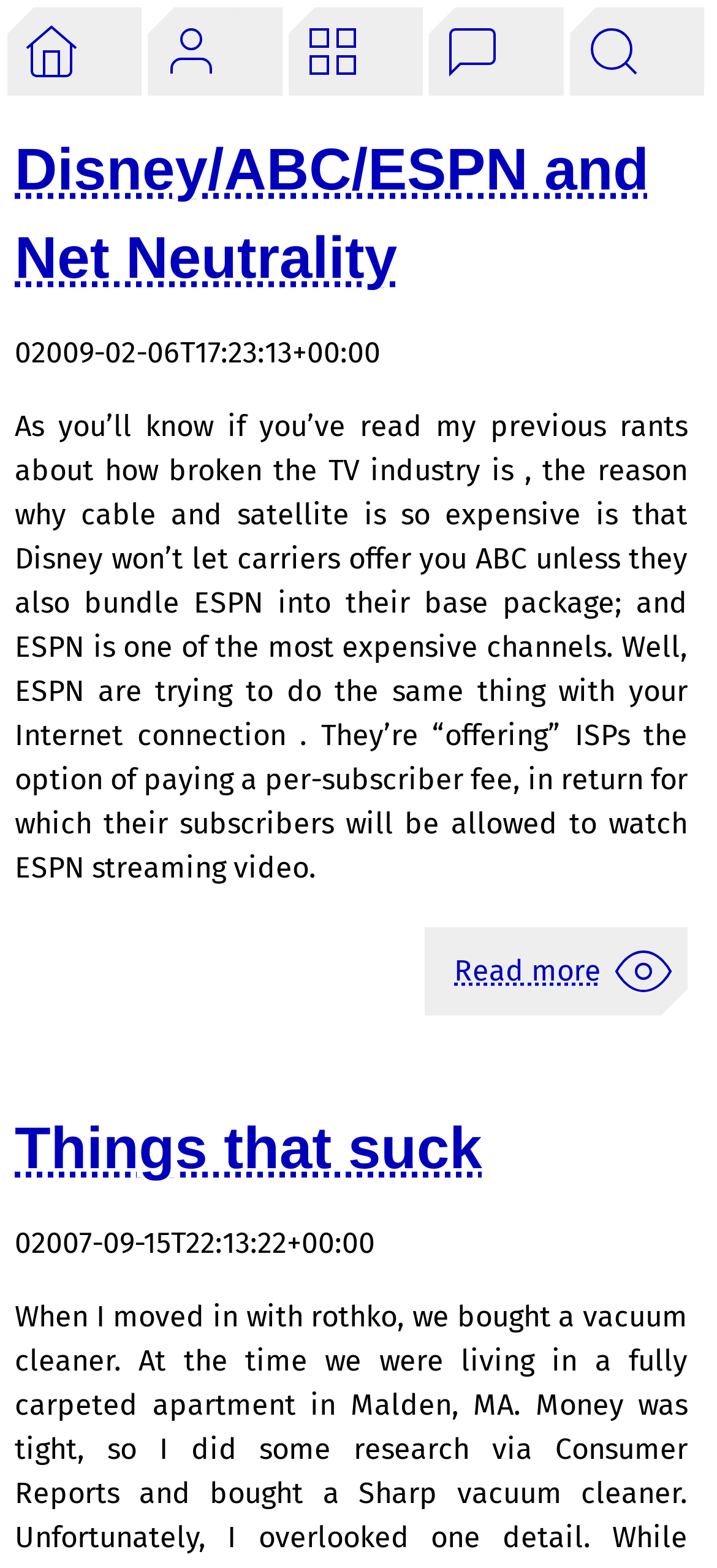Generate the text content of the main headline of the webpage.

Disney/ABC/ESPN and Net Neutrality